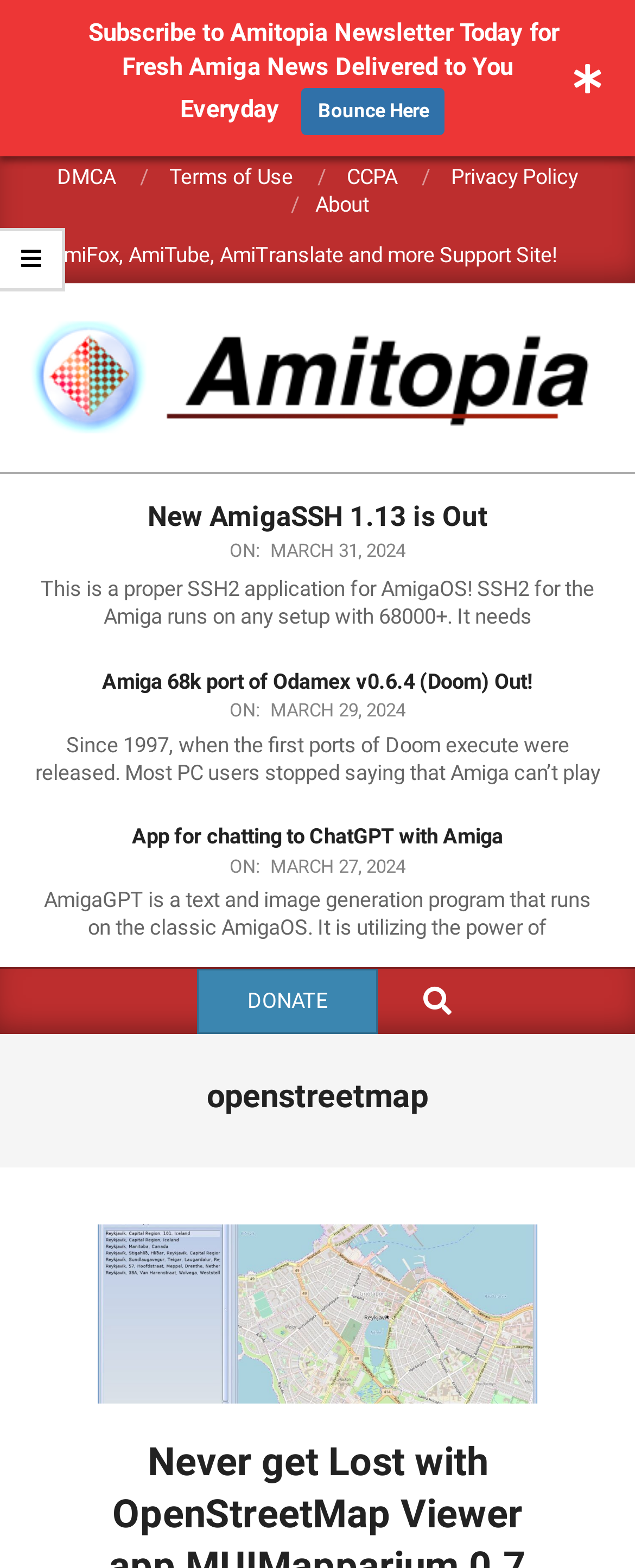What is the date of the second article?
Utilize the image to construct a detailed and well-explained answer.

The second article on the webpage has a timestamp that says 'Friday, March 29, 2024, 1:50 pm', which indicates that the date of the article is March 29, 2024.